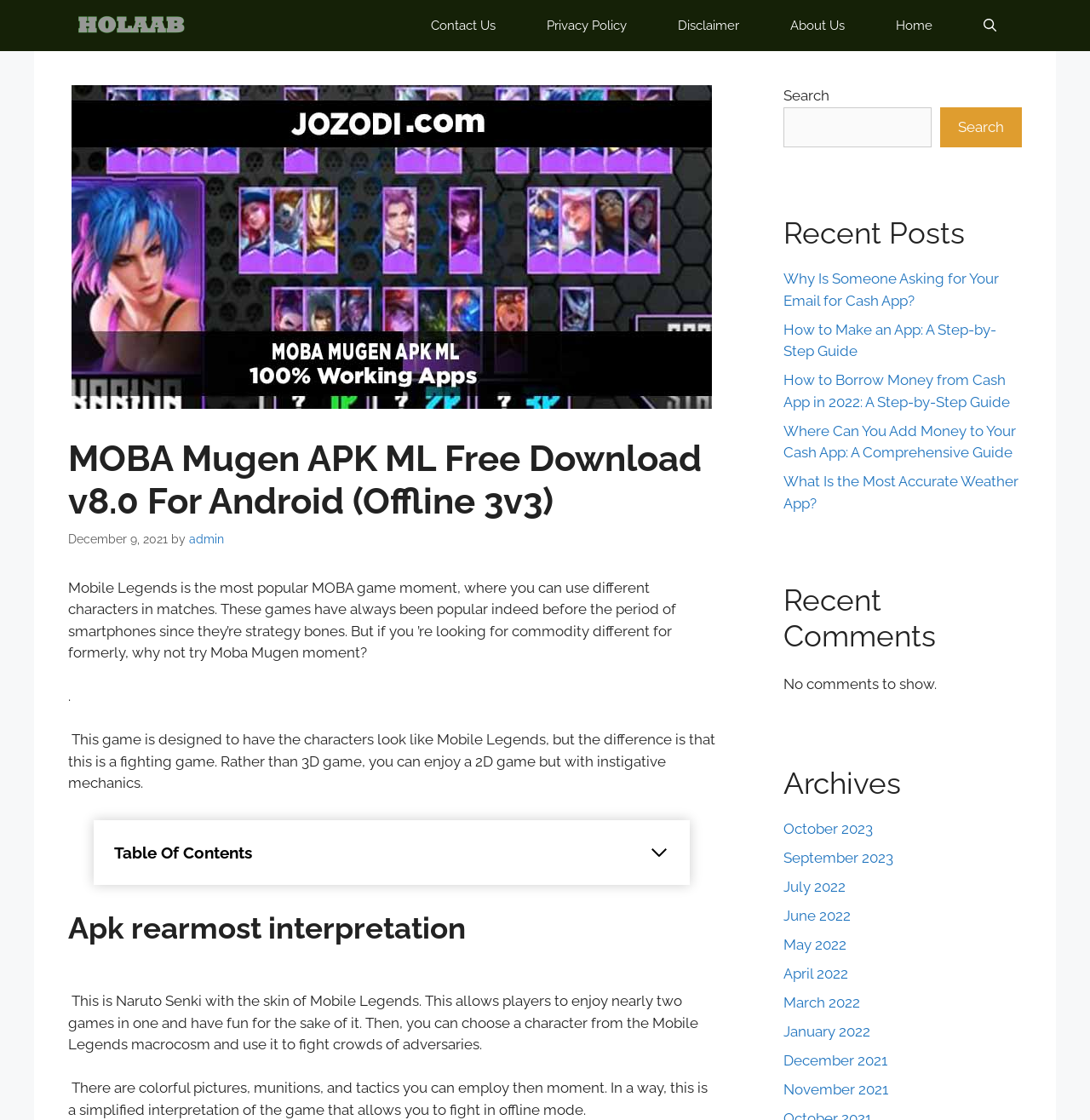What is the date of the post?
Please give a detailed answer to the question using the information shown in the image.

The date of the post can be found in the 'Content' section, where it says 'December 9, 2021' next to the author's name 'admin'. This suggests that the post was published on December 9, 2021.